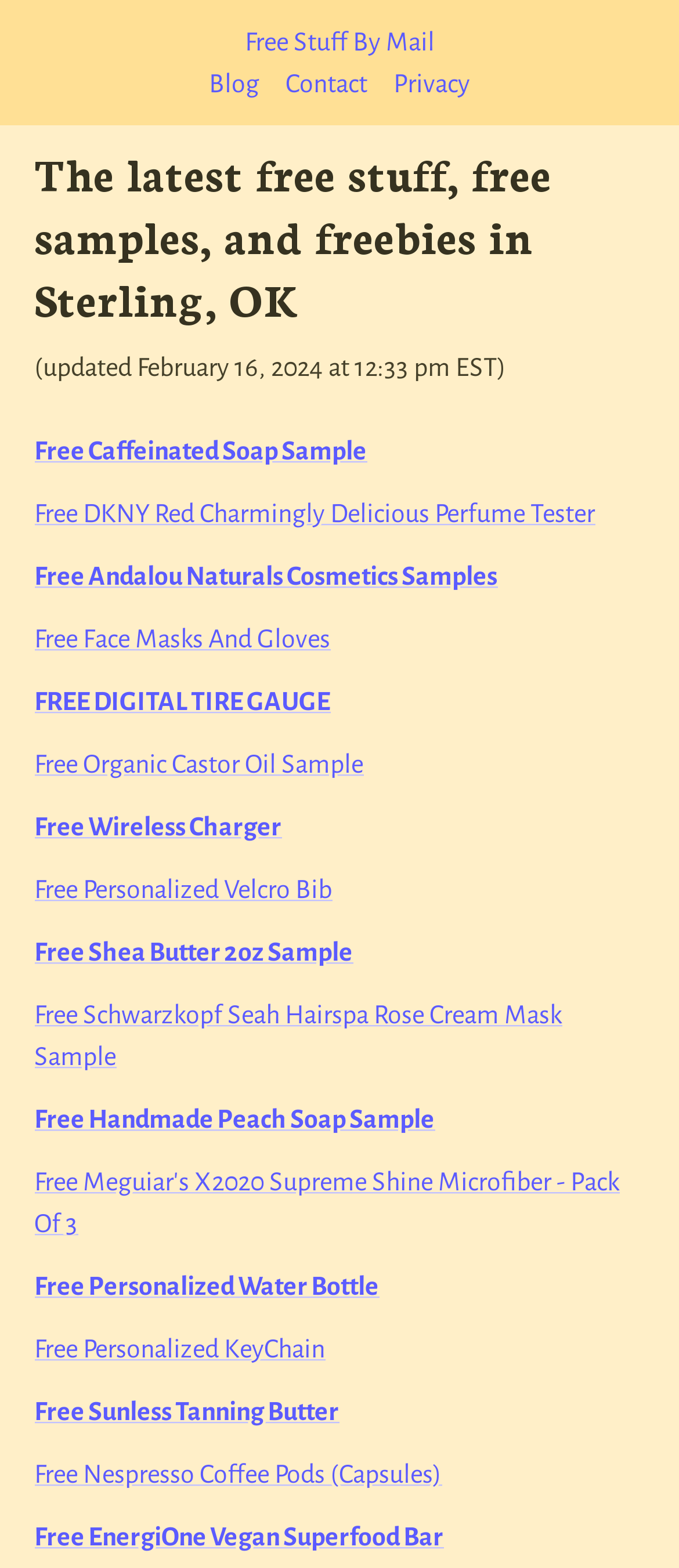Determine the bounding box coordinates of the clickable region to carry out the instruction: "Get a free Caffeinated Soap Sample".

[0.05, 0.278, 0.54, 0.296]